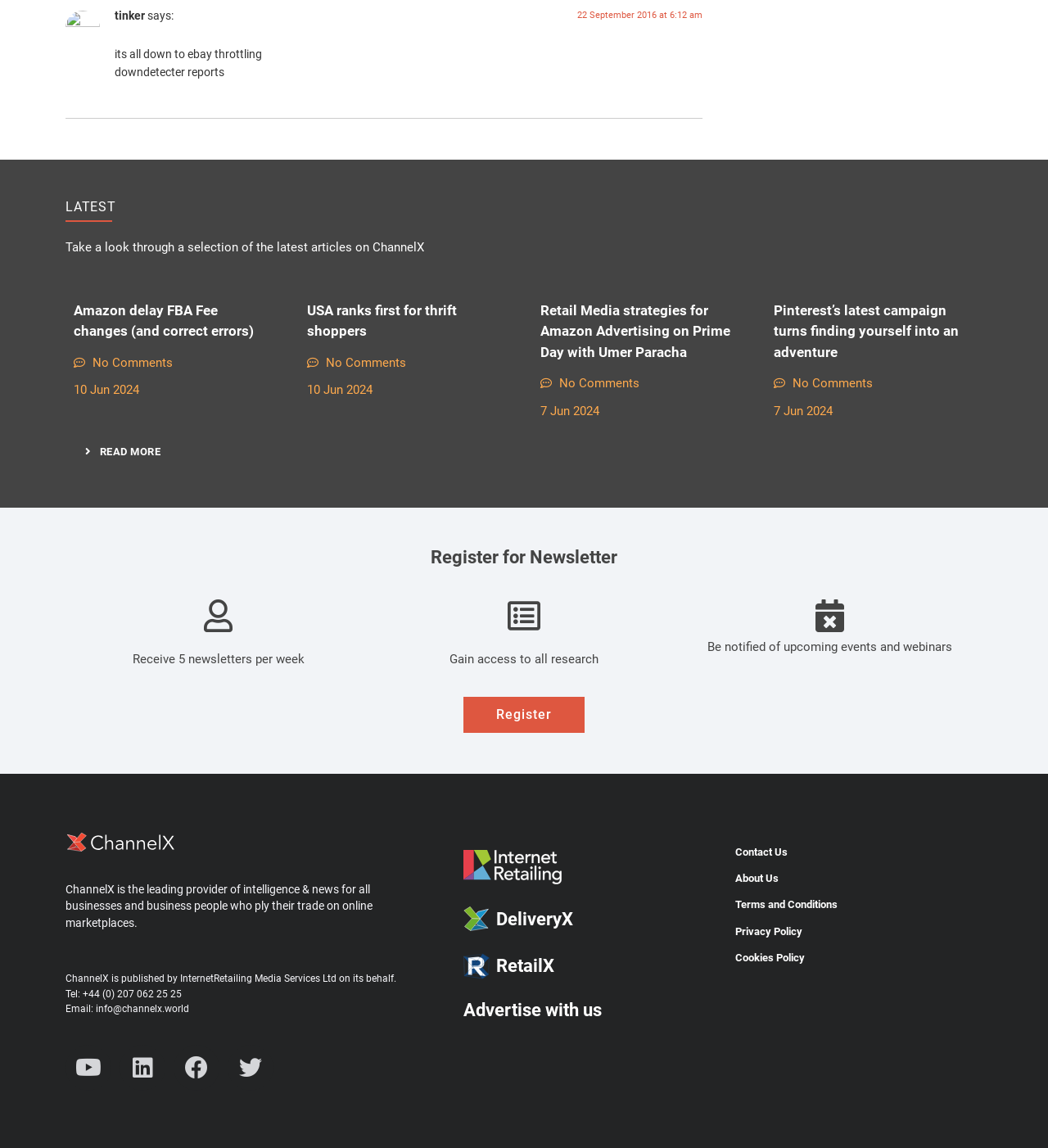How many articles are displayed on the webpage?
Look at the image and respond with a one-word or short phrase answer.

4